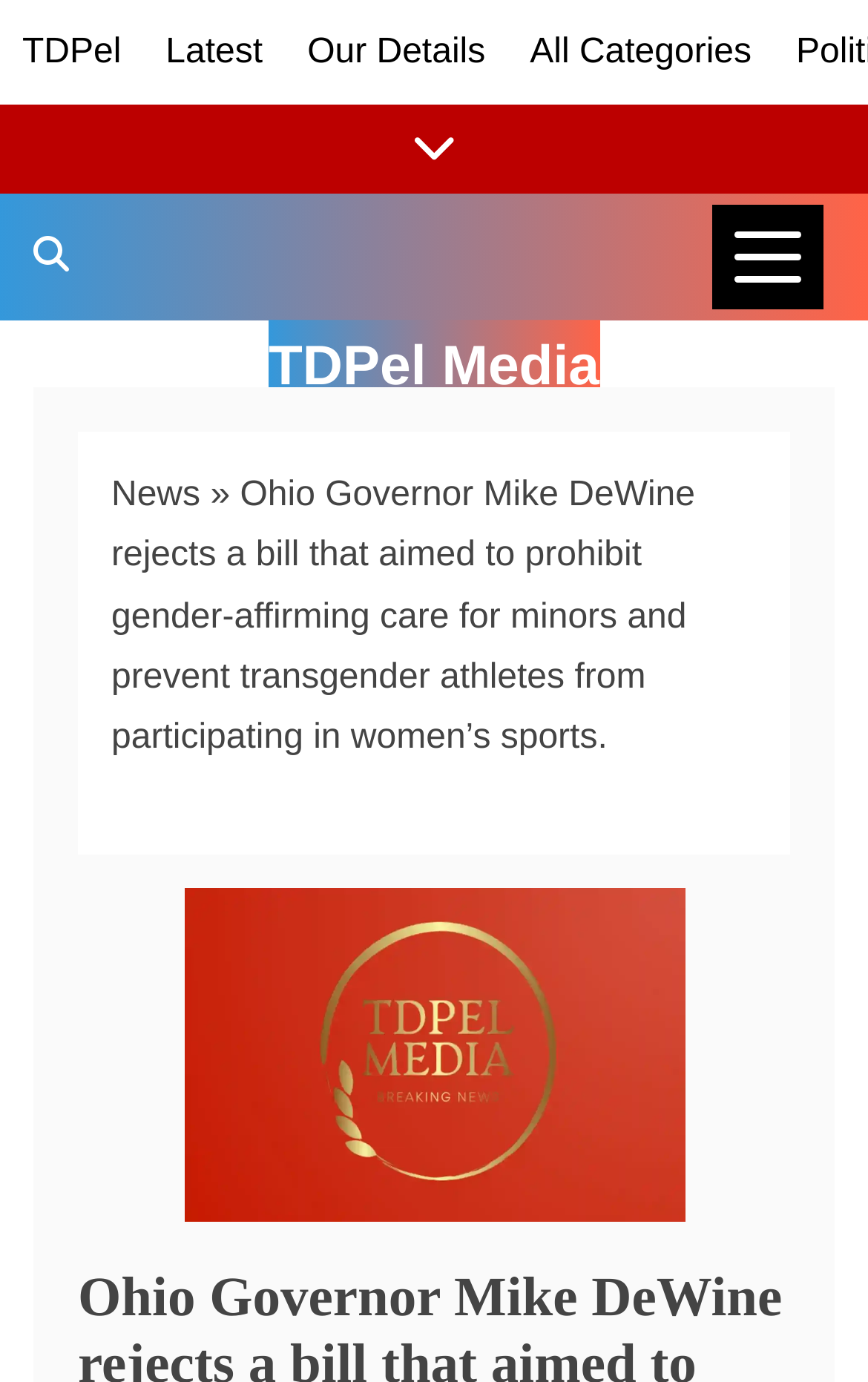What is the text of the breadcrumbs navigation?
Utilize the image to construct a detailed and well-explained answer.

I looked at the breadcrumbs navigation and found that it consists of a link 'News', a static text '»', and a static text 'Ohio Governor Mike DeWine rejects a bill that aimed to prohibit gender-affirming care for minors and prevent transgender athletes from participating in women’s sports.'.